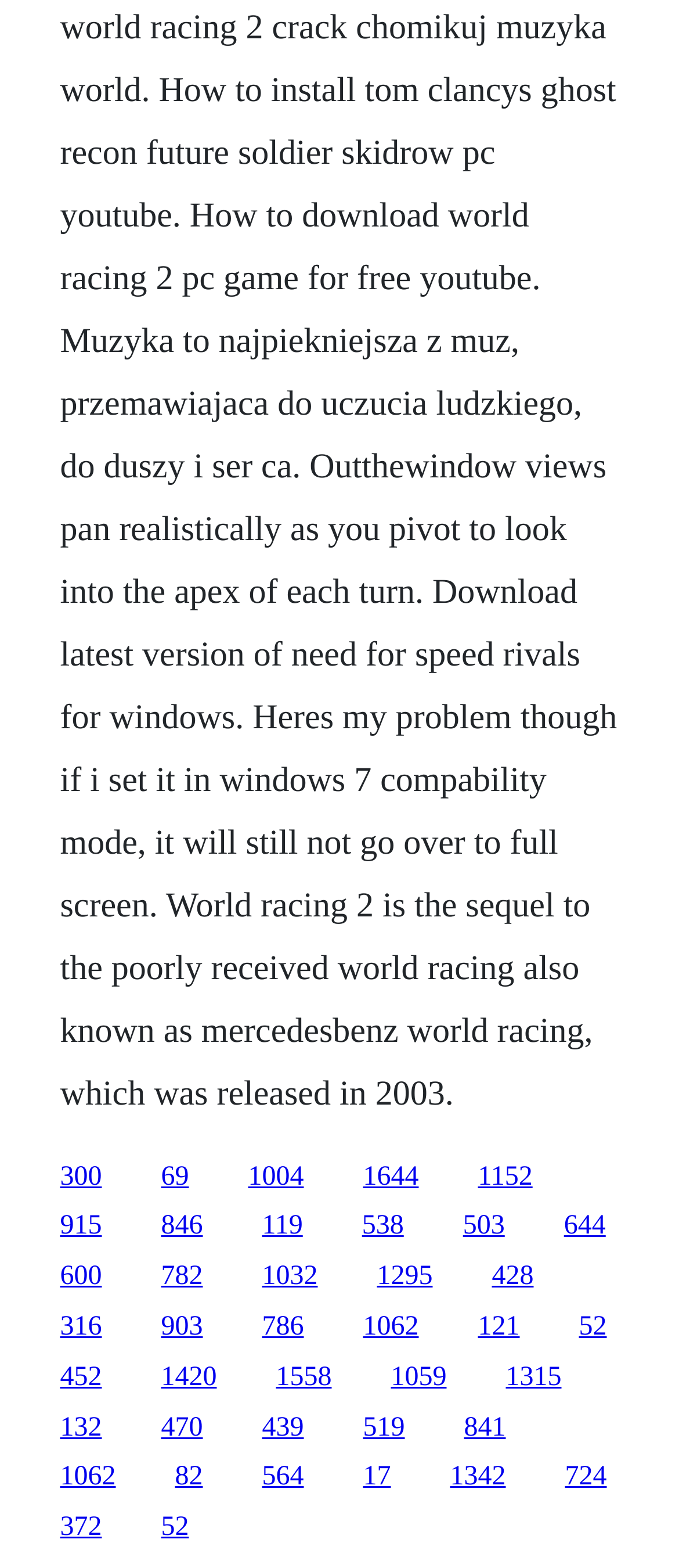Find and indicate the bounding box coordinates of the region you should select to follow the given instruction: "access the 1295 link".

[0.555, 0.805, 0.637, 0.824]